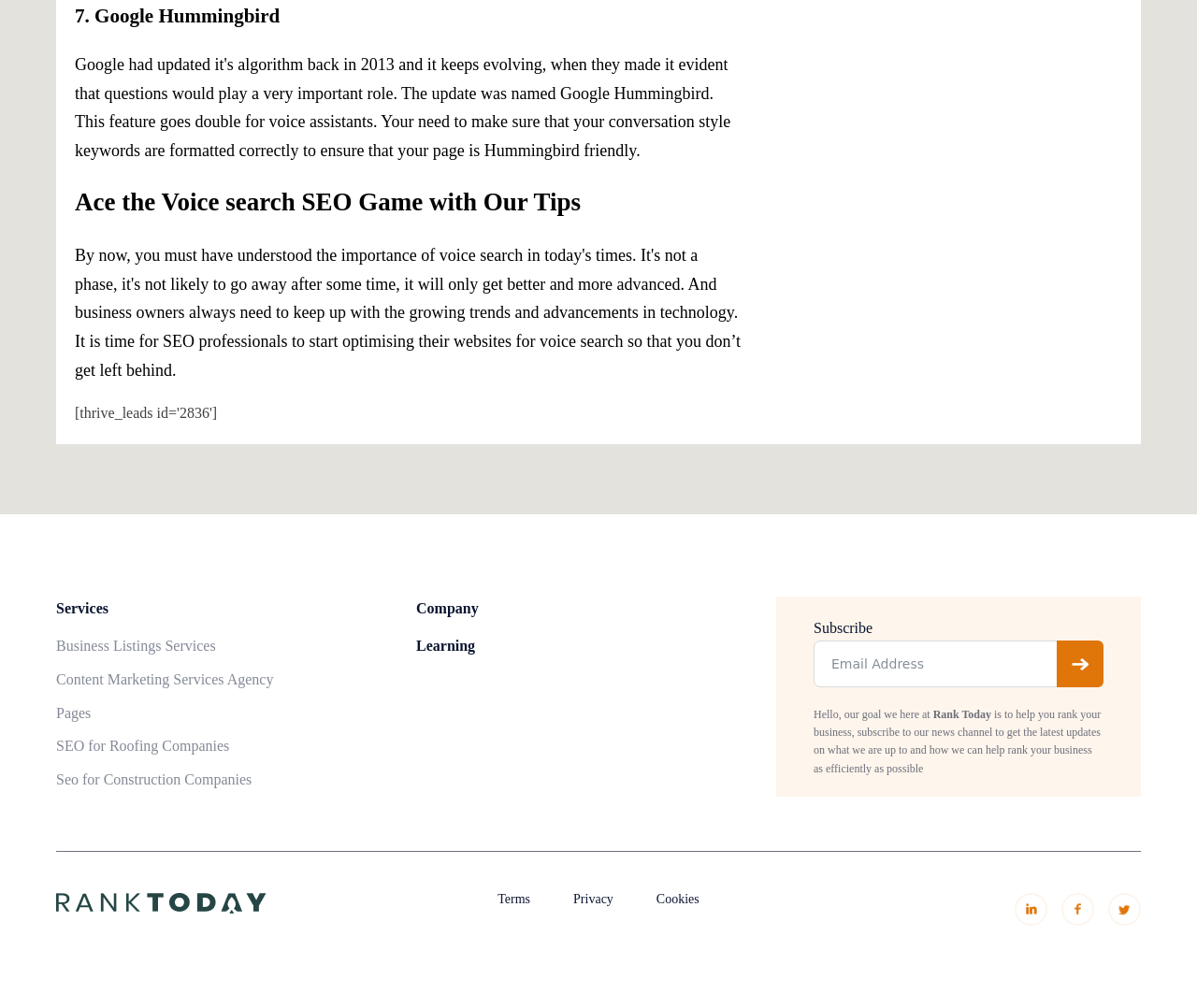Locate the bounding box coordinates of the area that needs to be clicked to fulfill the following instruction: "Click on 'Business Listings Services'". The coordinates should be in the format of four float numbers between 0 and 1, namely [left, top, right, bottom].

[0.047, 0.629, 0.228, 0.653]